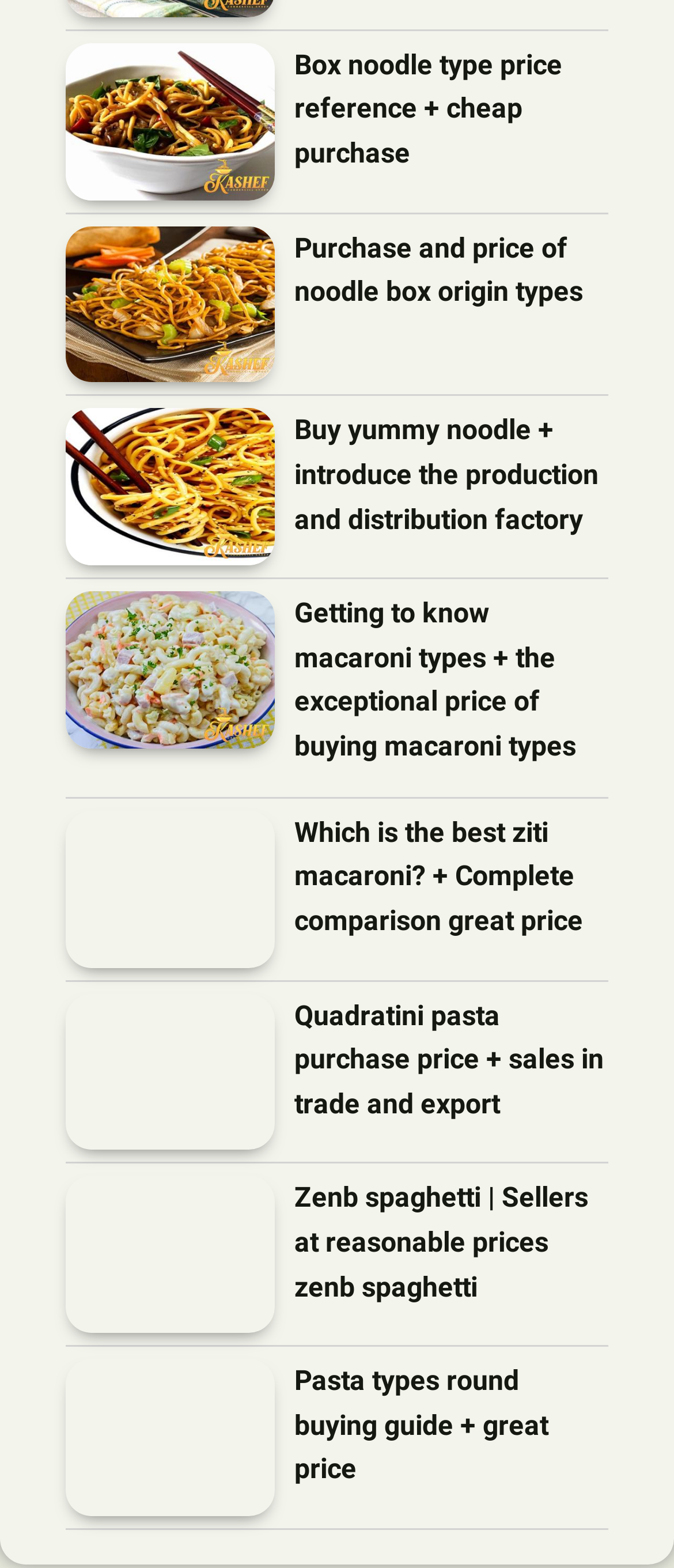Please find the bounding box coordinates of the element that must be clicked to perform the given instruction: "Check the link to learn about quadratini pasta purchase price and sales". The coordinates should be four float numbers from 0 to 1, i.e., [left, top, right, bottom].

[0.437, 0.633, 0.903, 0.719]